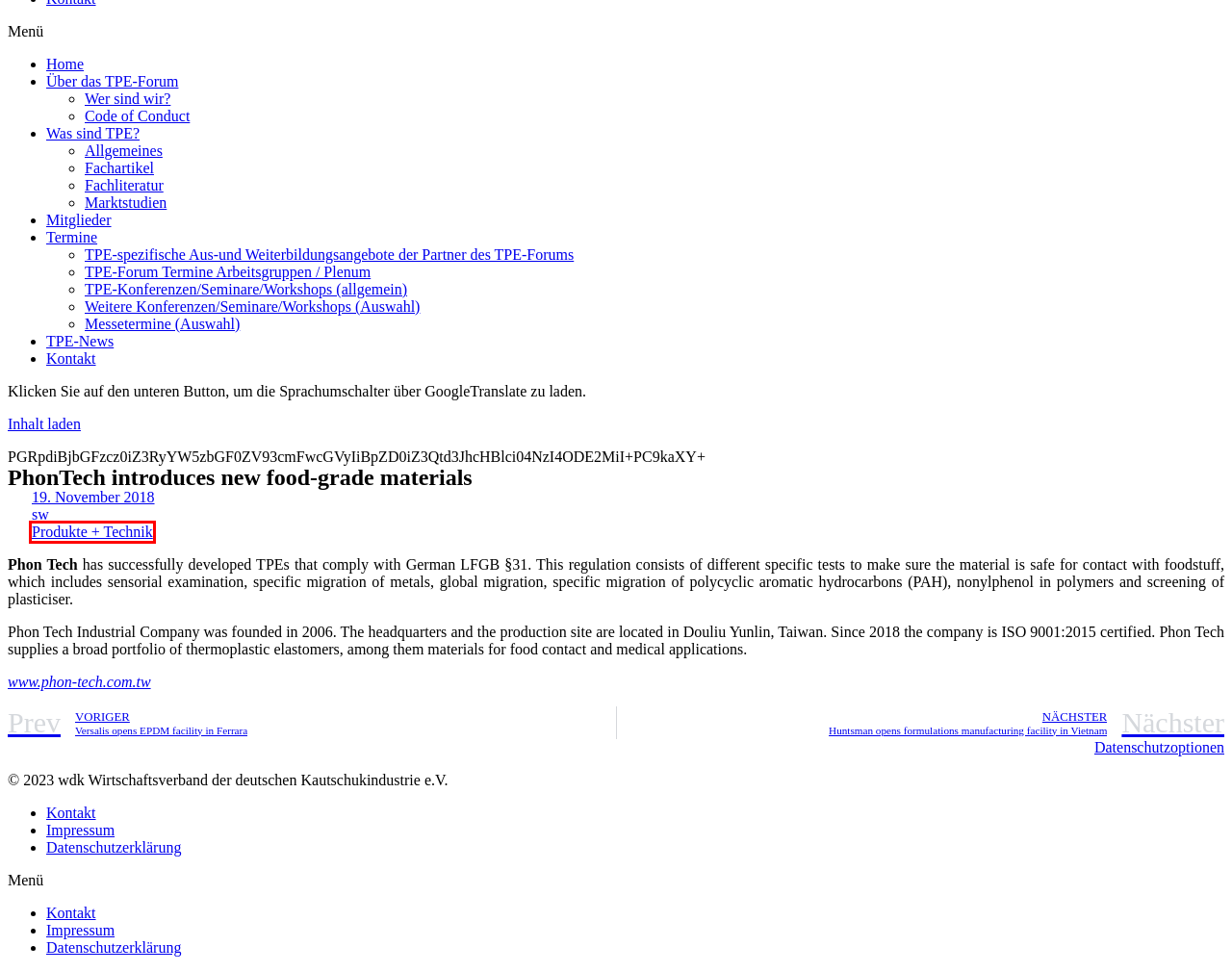Observe the provided screenshot of a webpage with a red bounding box around a specific UI element. Choose the webpage description that best fits the new webpage after you click on the highlighted element. These are your options:
A. Produkte + Technik Archive - tpe-forum.de
B. Weitere Konferenzen/Seminare/Workshops (Auswahl) – tpe-forum.de
C. Huntsman opens formulations manufacturing facility in Vietnam - tpe-forum.de
D. Code of Conduct - tpe-forum.de
E. Phon Tech - Professional in Thermoplastic Elastomers Compounding
F. Versalis opens EPDM facility in Ferrara - tpe-forum.de
G. 19. November 2018 - tpe-forum.de
H. Datenschutzerklärung - tpe-forum.de

A